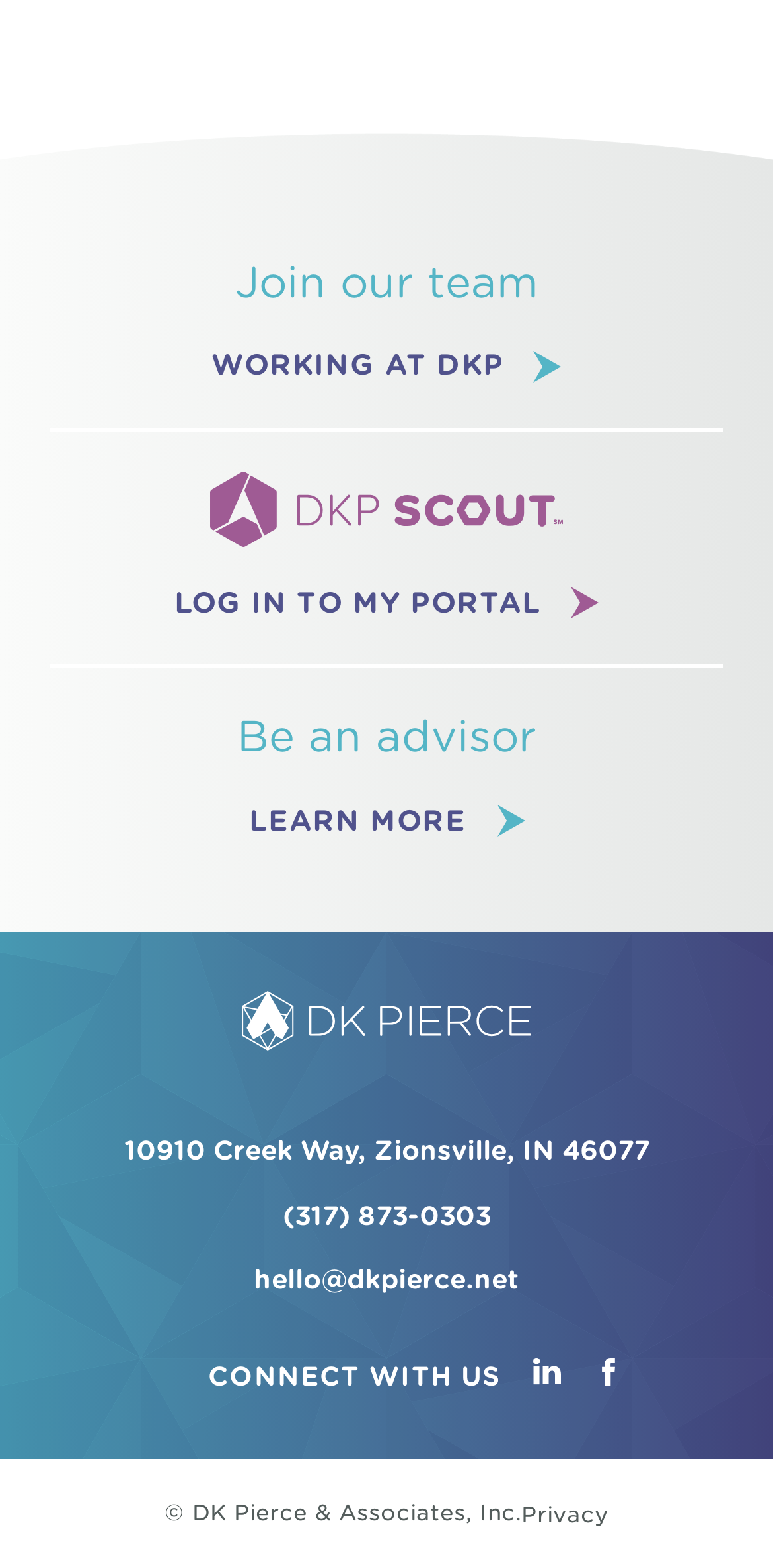Determine the bounding box coordinates of the area to click in order to meet this instruction: "Log in to my portal".

[0.225, 0.374, 0.775, 0.396]